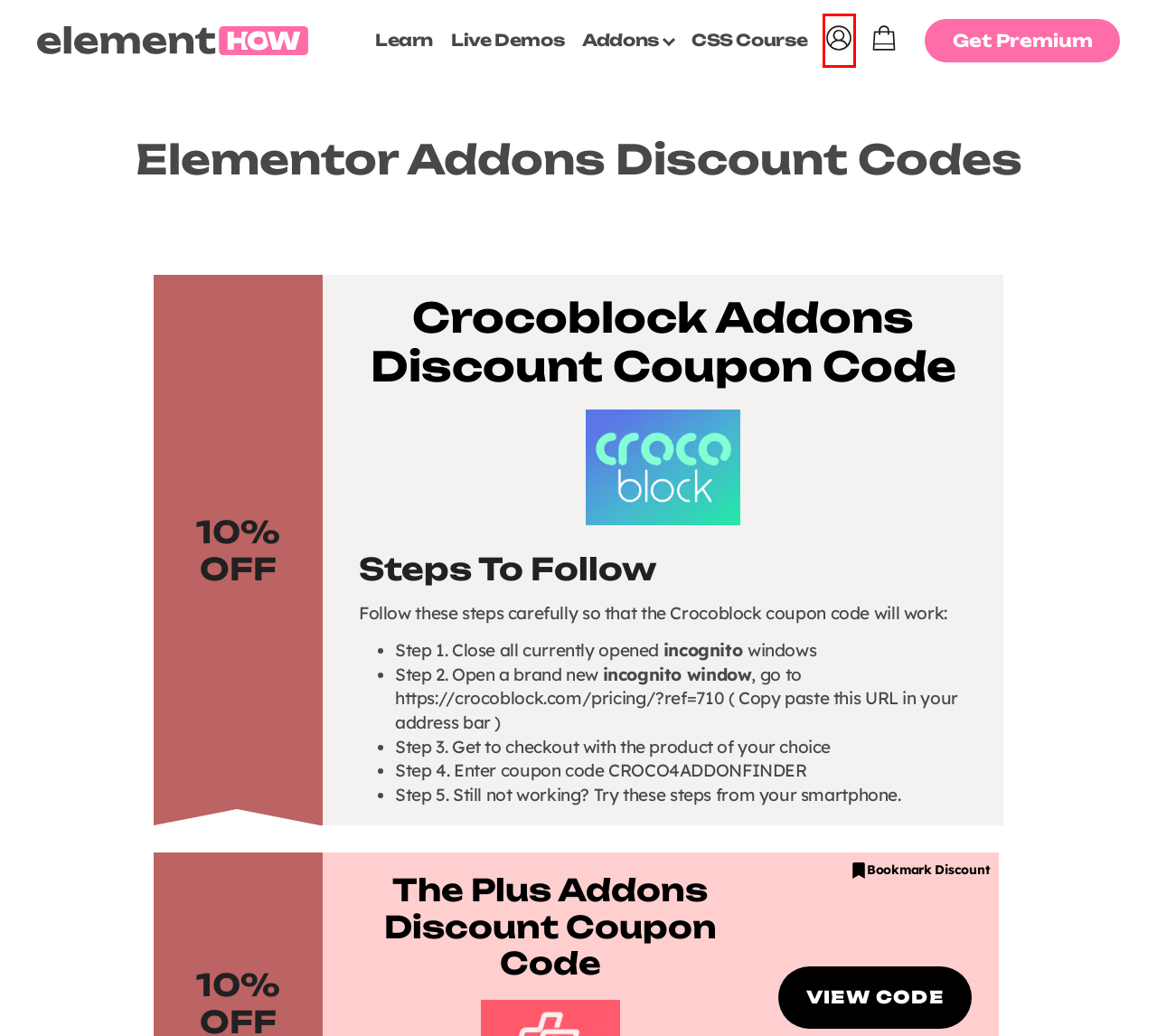You are presented with a screenshot of a webpage containing a red bounding box around an element. Determine which webpage description best describes the new webpage after clicking on the highlighted element. Here are the candidates:
A. JetPlugins for Elementor by Crocoblock
B. Element How Login
C. Advanced Tutorials: Empowering Elementor Users - Element How
D. Checkout - Element How
E. Elementor Learning Center - Element How
F. Element.How Premium Tutorials Previews - Element How
G. Best WordPress Hosting: Fastest From 1000+ GTmetrix Tests
H. CSS Course For Elementor Users - Element How

B